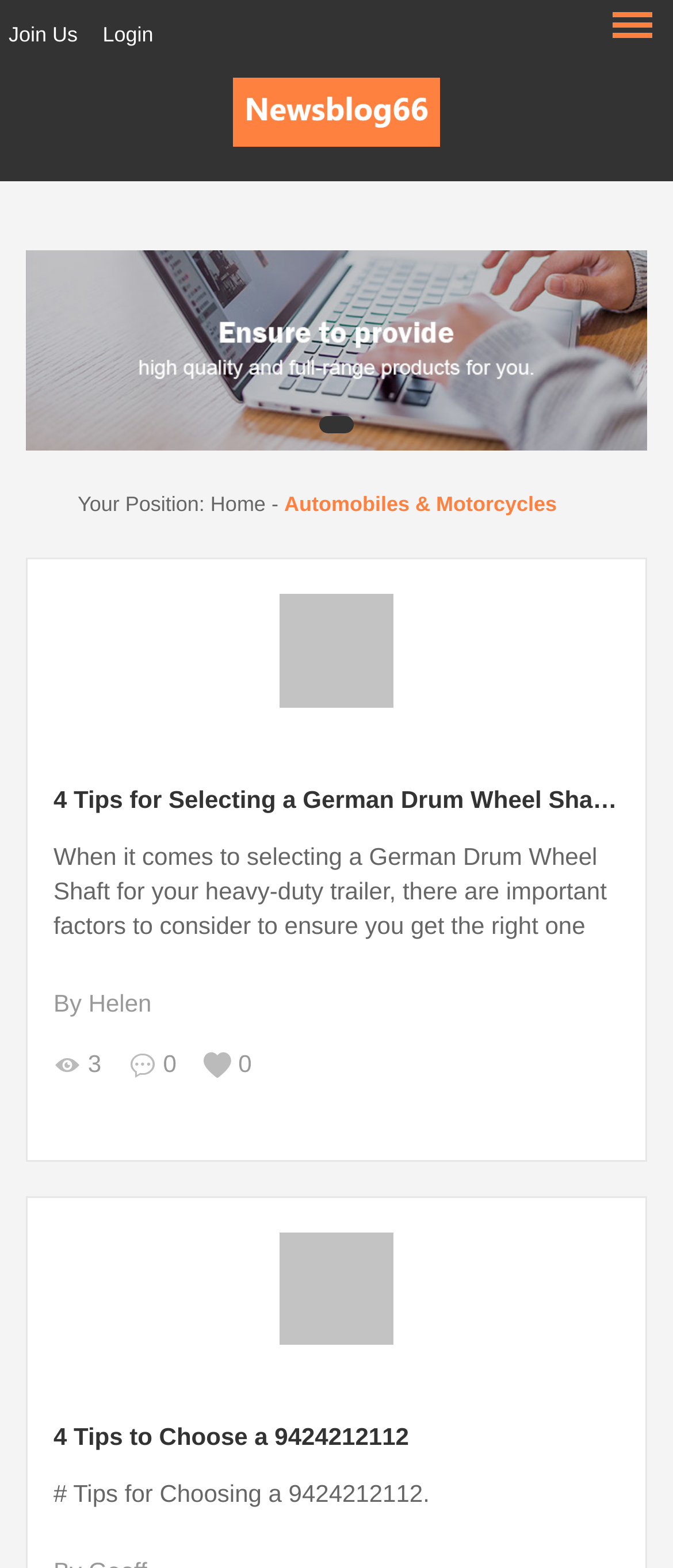Describe every aspect of the webpage in a detailed manner.

The webpage appears to be a blog or news site focused on the Automobiles & Motorcycles industry. At the top, there is a logo image "Home - newsblog66" on the left side, accompanied by two links, "Join Us" and "Login", on the top-right corner. Below the logo, there is a larger image "Home - newsblog66" that spans almost the entire width of the page.

On the top-left side, there is a navigation section with a static text "Your Position:" followed by a link "Home". Next to it, there is a generic element "Automobiles & Motorcycles" that seems to be a category or section title.

The main content of the page consists of a series of links, each representing an article or blog post. The first link has a lengthy title "When it comes to selecting a German Drum Wheel Shaft for your heavy-duty trailer, there are important factors to consider to ensure you get the right one for your needs." Below it, there is a link "By Helen" which appears to be the author's name, followed by three links with icons and numbers, possibly indicating the number of comments, likes, or shares.

Further down, there are more links to articles, including "4 Tips to Choose a 9424212112" and "# Tips for Choosing a 9424212112." These links are arranged in a vertical column, with each link stacked below the previous one.